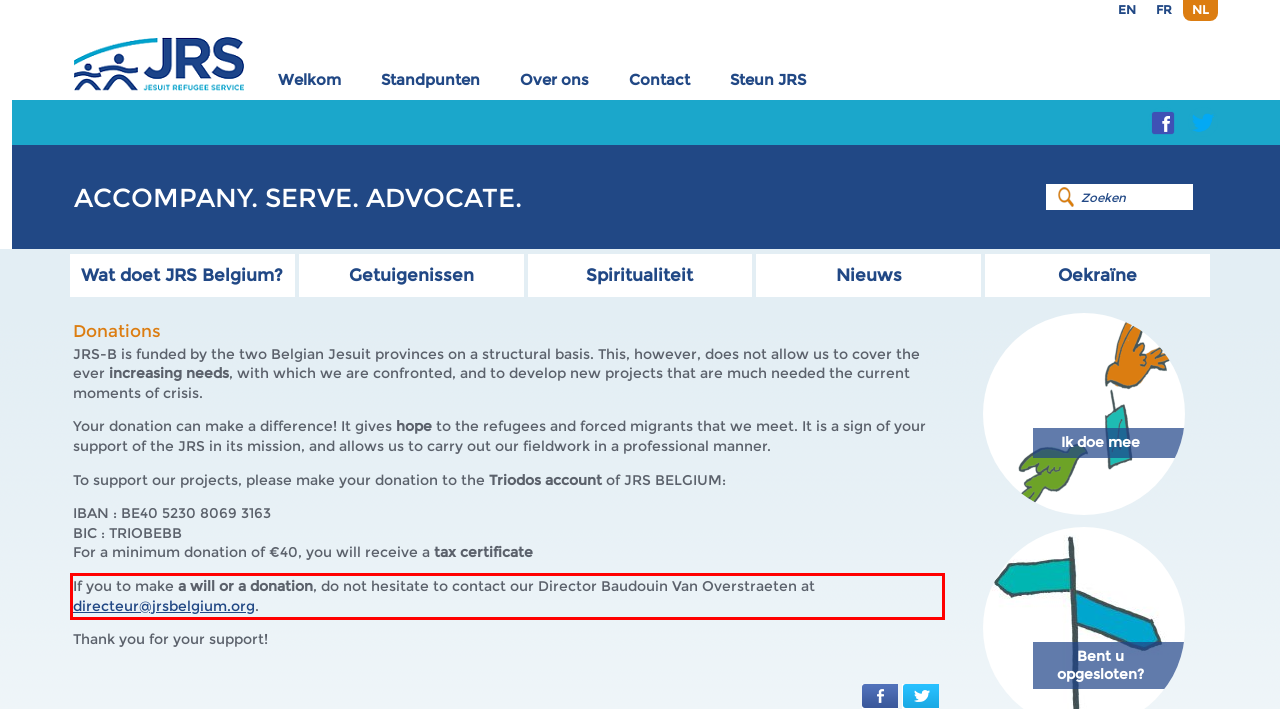You are looking at a screenshot of a webpage with a red rectangle bounding box. Use OCR to identify and extract the text content found inside this red bounding box.

If you to make a will or a donation, do not hesitate to contact our Director Baudouin Van Overstraeten at directeur@jrsbelgium.org.